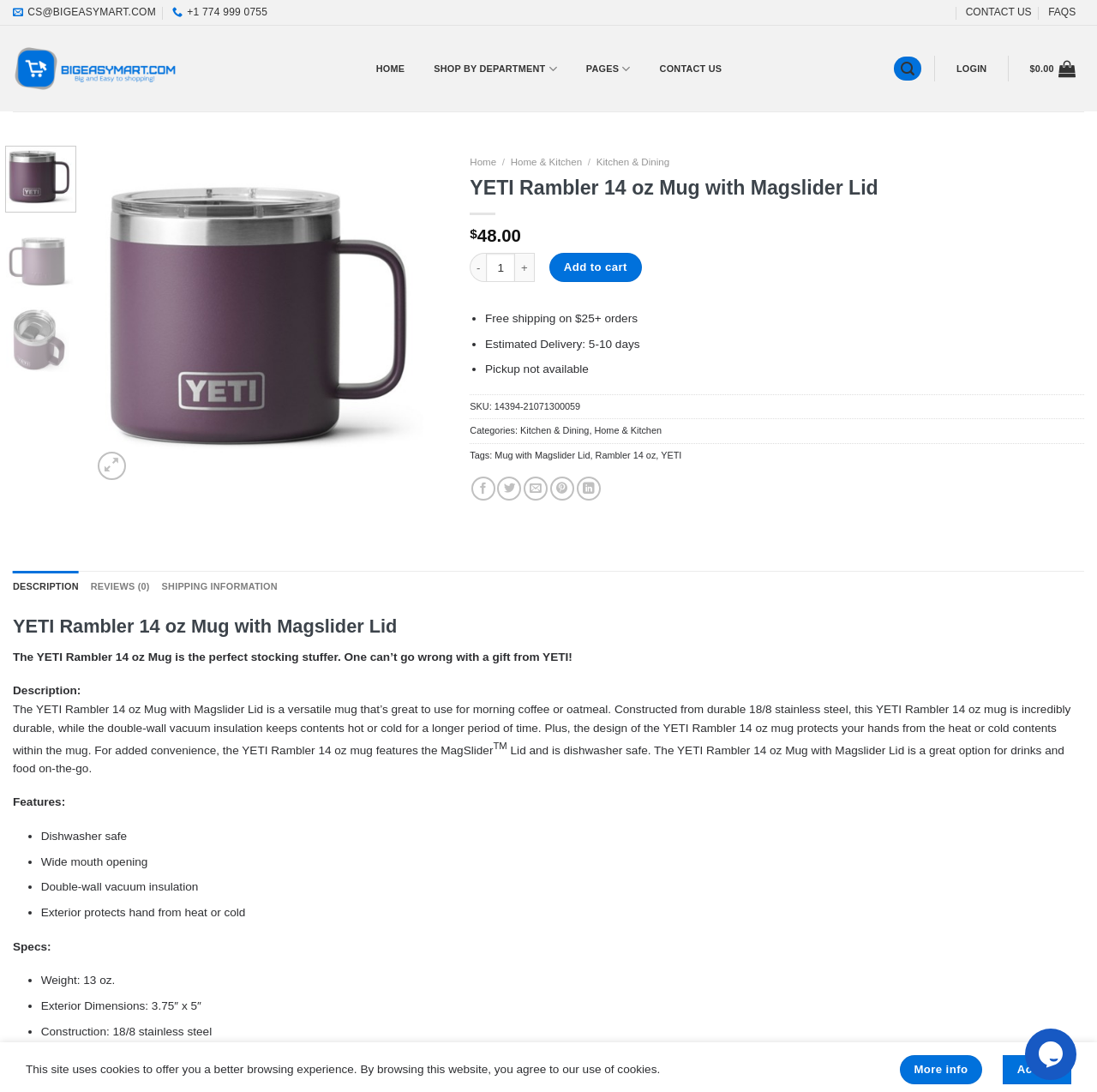Please identify the coordinates of the bounding box that should be clicked to fulfill this instruction: "Click on the 'Add to cart' button".

[0.501, 0.232, 0.585, 0.258]